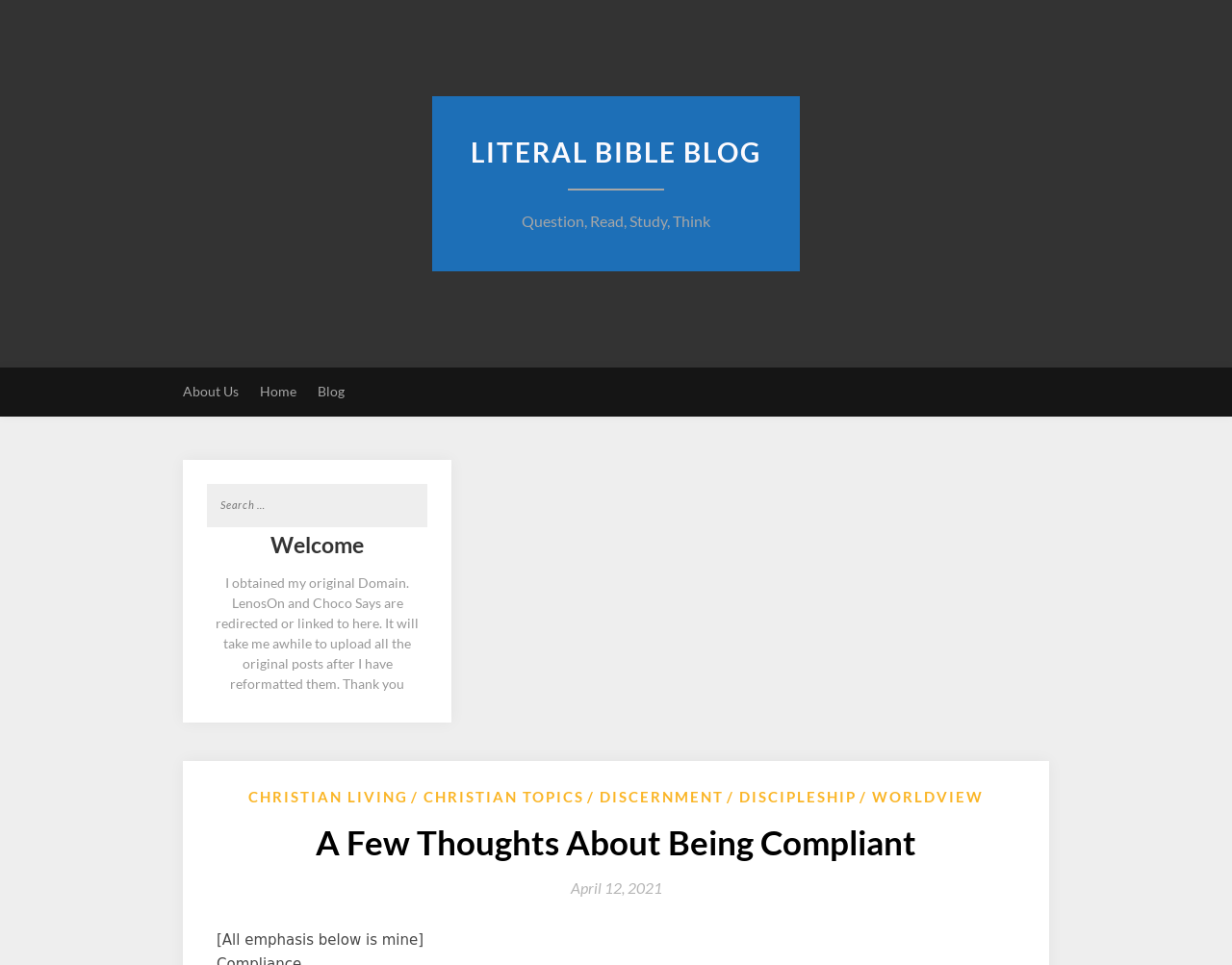What is the primary heading on this webpage?

A Few Thoughts About Being Compliant